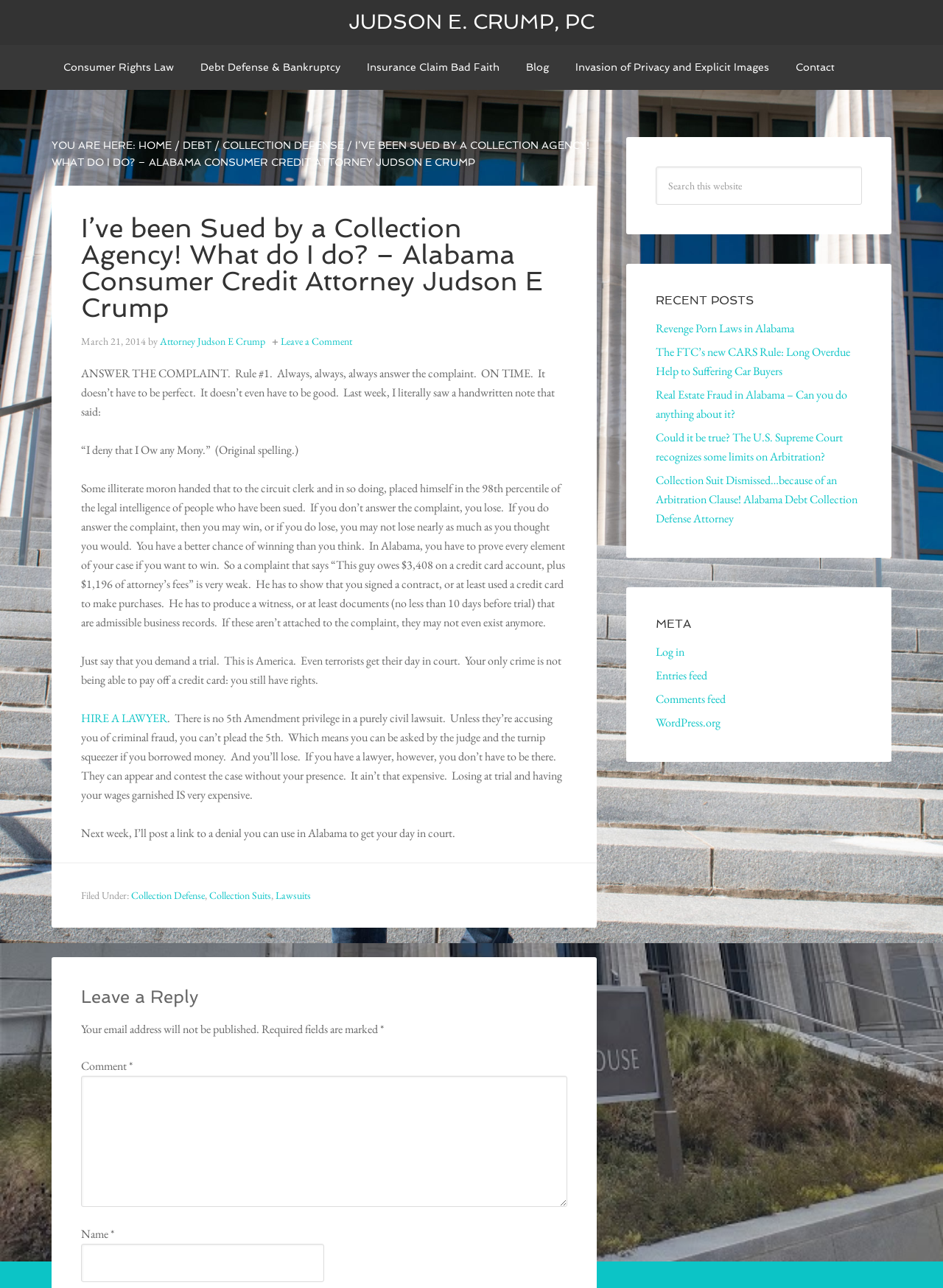With reference to the image, please provide a detailed answer to the following question: What is the name of the attorney who wrote this article?

The article is written by Judson E Crump, an Alabama Consumer Credit Attorney, as indicated by the title of the article and the link to his name in the article.